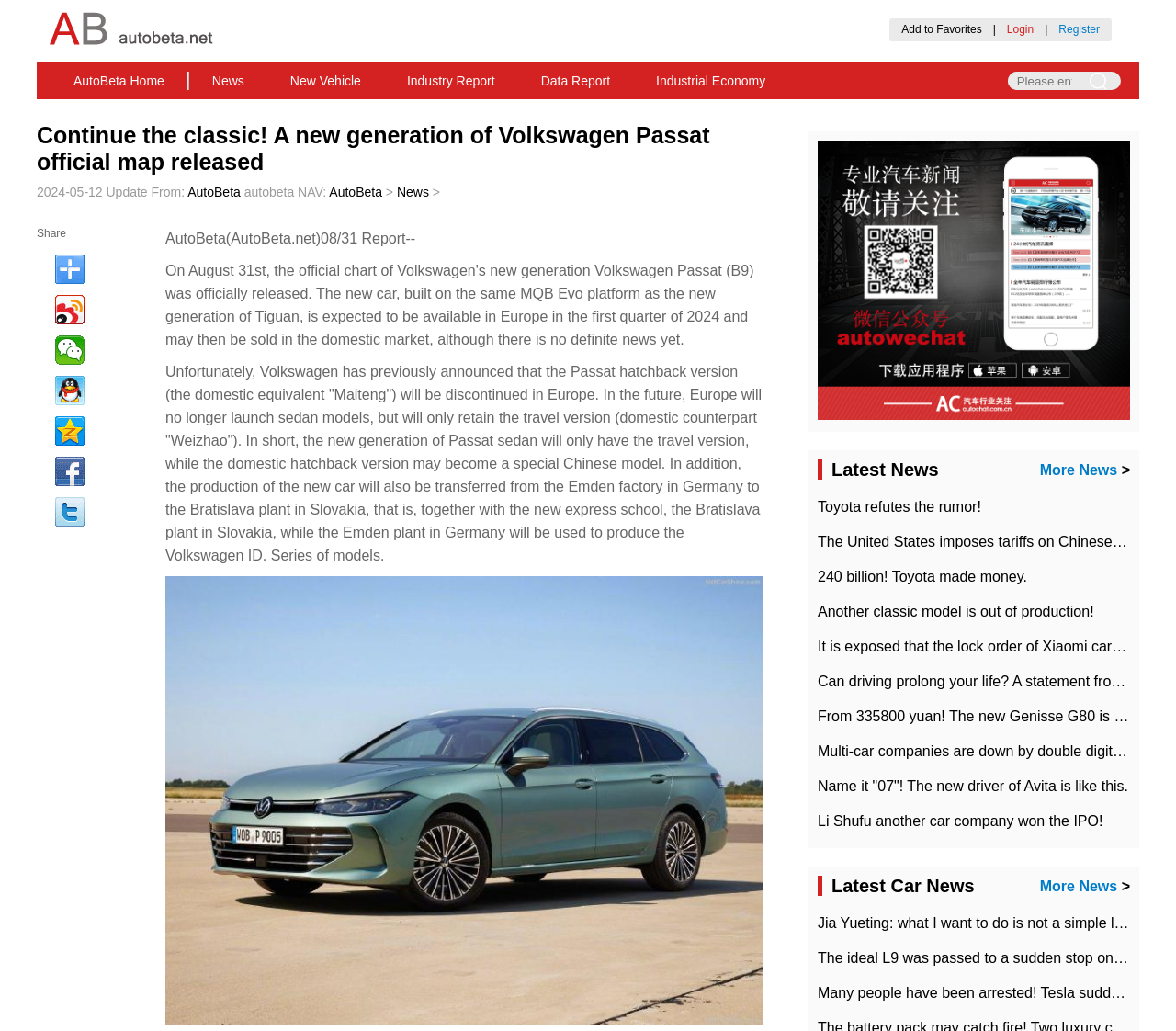Please identify the bounding box coordinates of the element I should click to complete this instruction: 'Search for keywords'. The coordinates should be given as four float numbers between 0 and 1, like this: [left, top, right, bottom].

[0.857, 0.07, 0.911, 0.087]